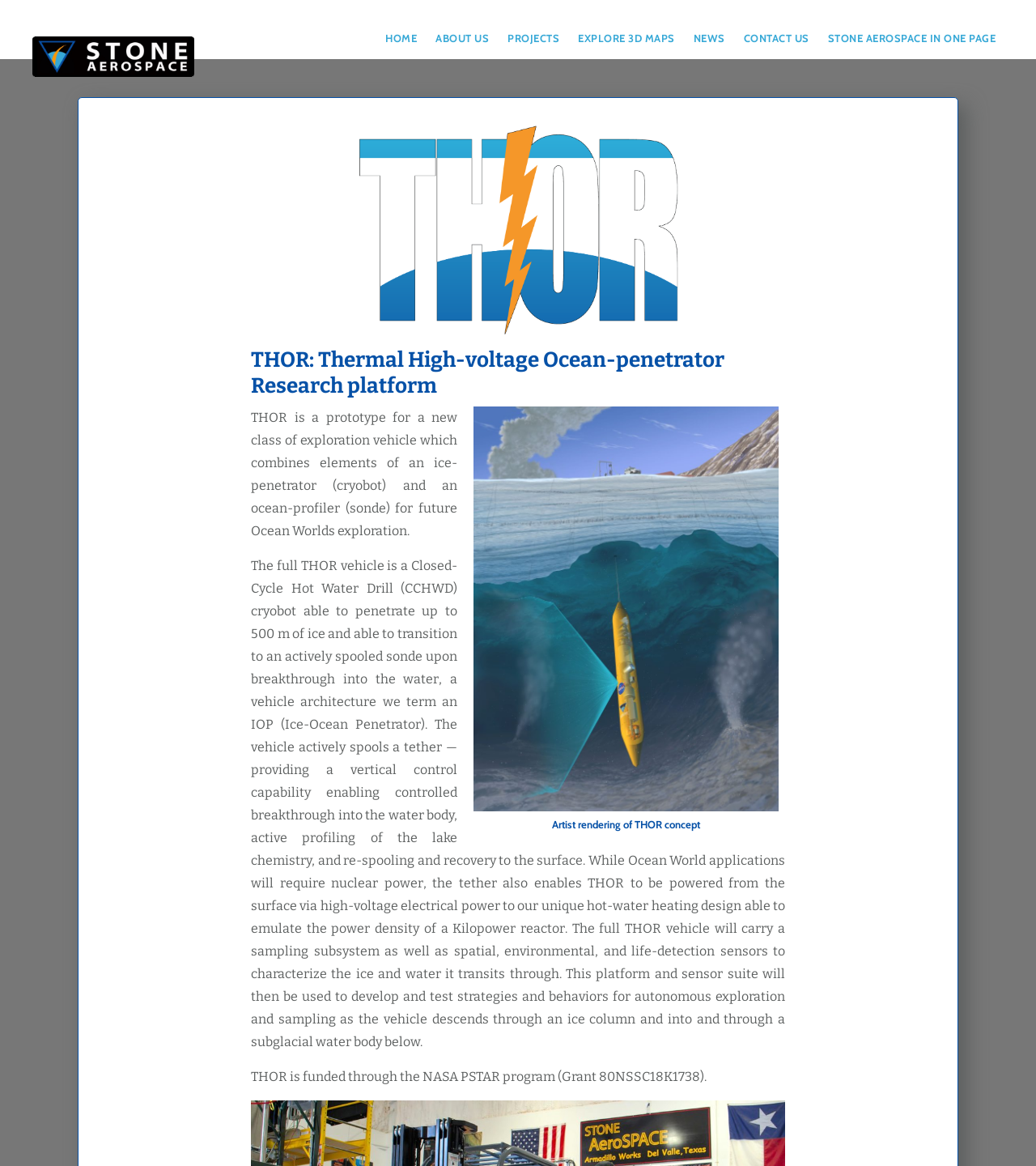What is THOR?
Look at the webpage screenshot and answer the question with a detailed explanation.

I found the answer by looking at the heading element on the webpage, which says 'THOR: Thermal High-voltage Ocean-penetrator Research platform'. This heading is likely to be the title of the webpage and describes what THOR is.